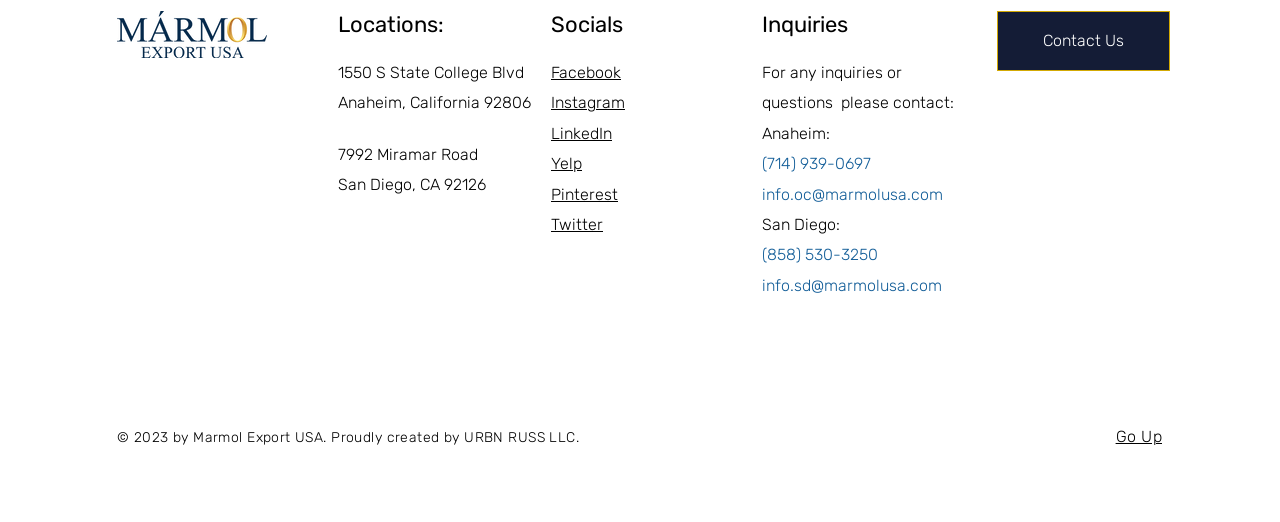Please identify the bounding box coordinates of the area I need to click to accomplish the following instruction: "View LinkedIn profile".

[0.43, 0.237, 0.478, 0.274]